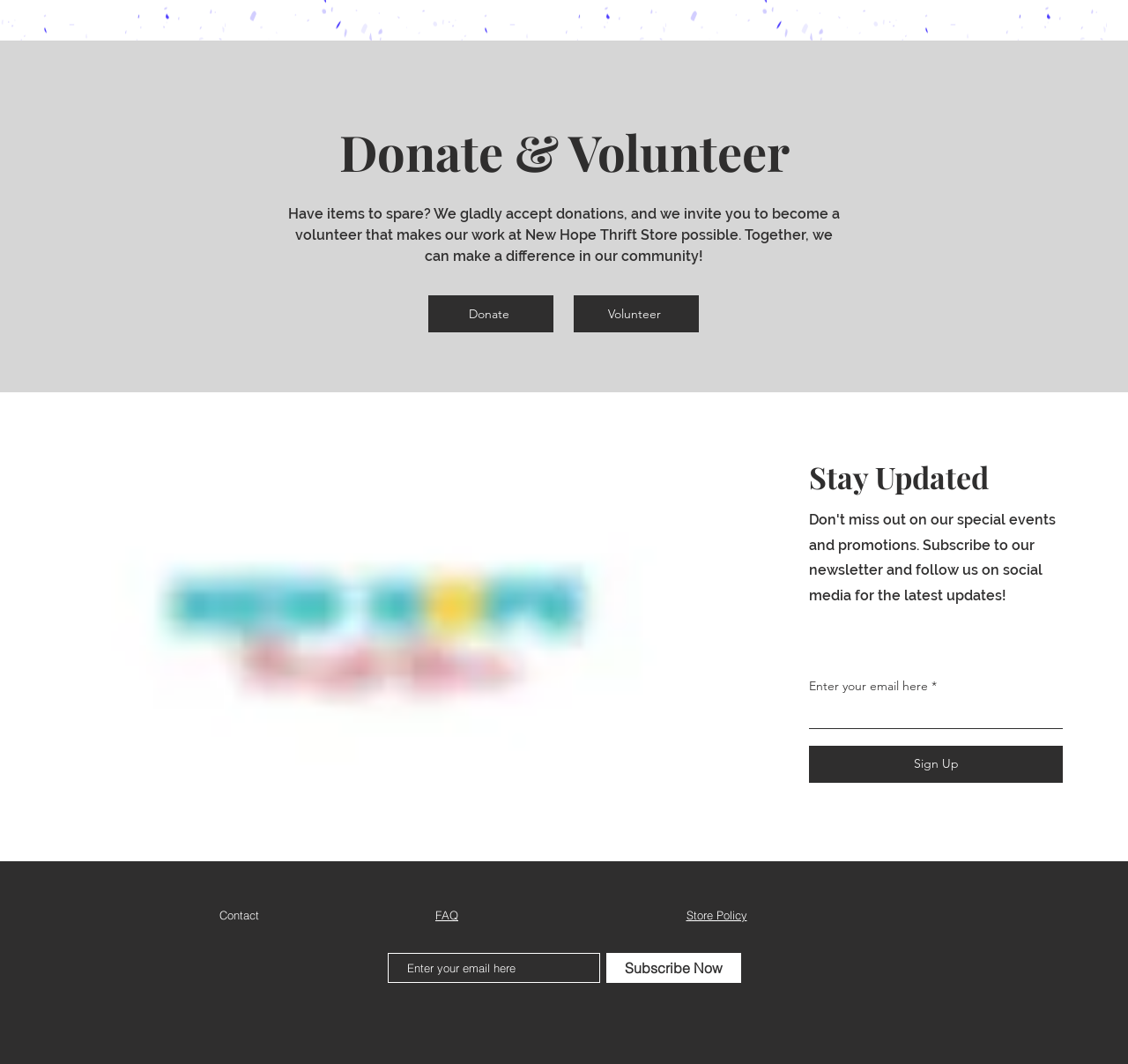How many social media links are present in the 'Social Bar'?
Please use the image to provide a one-word or short phrase answer.

One